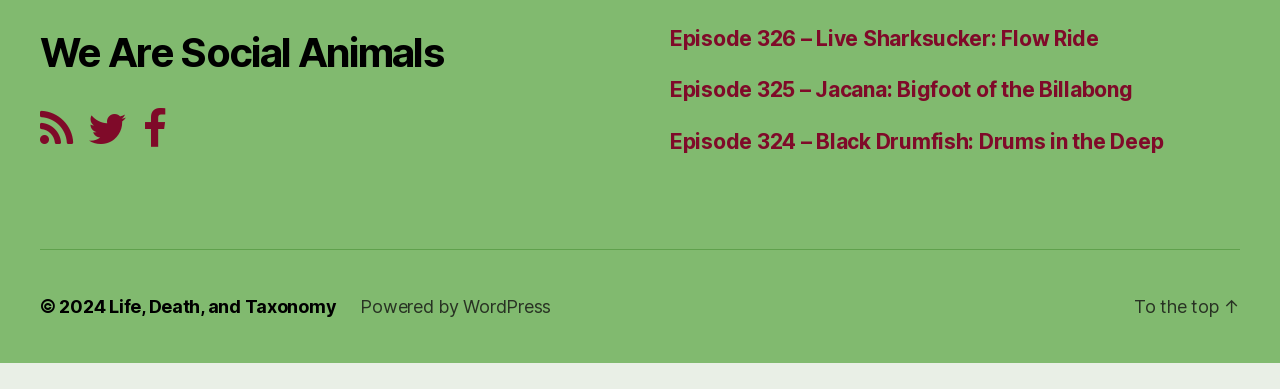Determine the bounding box coordinates of the region to click in order to accomplish the following instruction: "Visit the Life, Death, and Taxonomy page". Provide the coordinates as four float numbers between 0 and 1, specifically [left, top, right, bottom].

[0.085, 0.829, 0.263, 0.883]